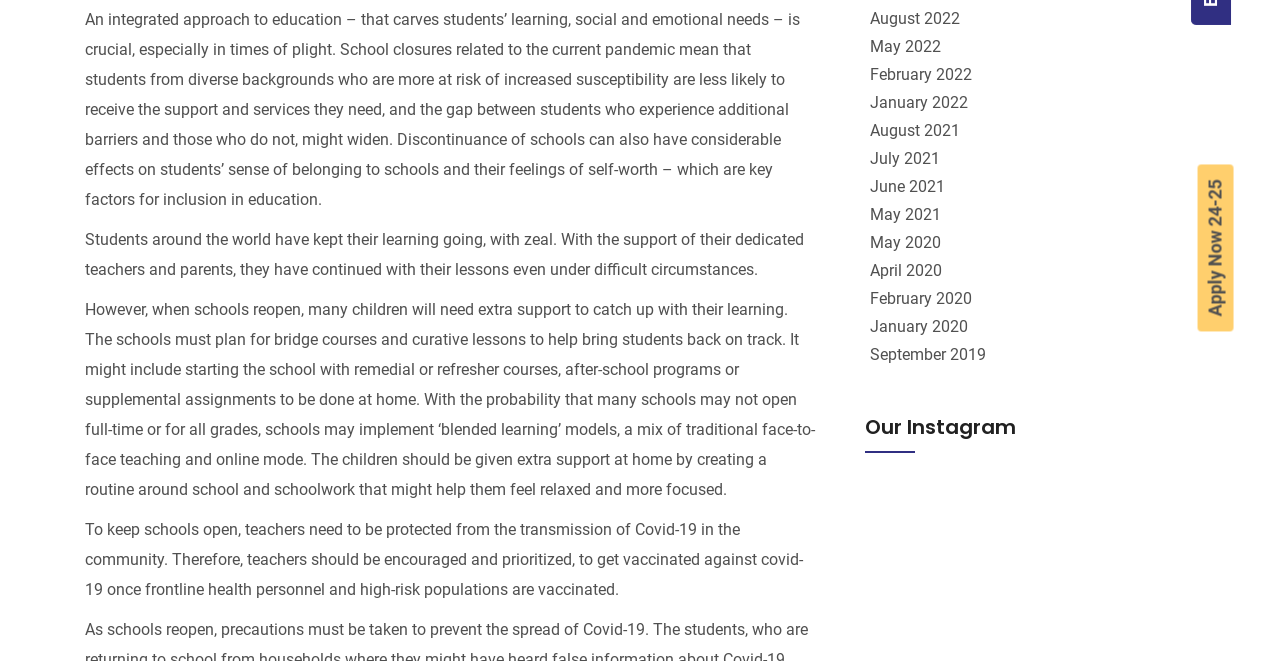Identify the bounding box for the UI element described as: "February 2022". Ensure the coordinates are four float numbers between 0 and 1, formatted as [left, top, right, bottom].

[0.68, 0.098, 0.759, 0.127]